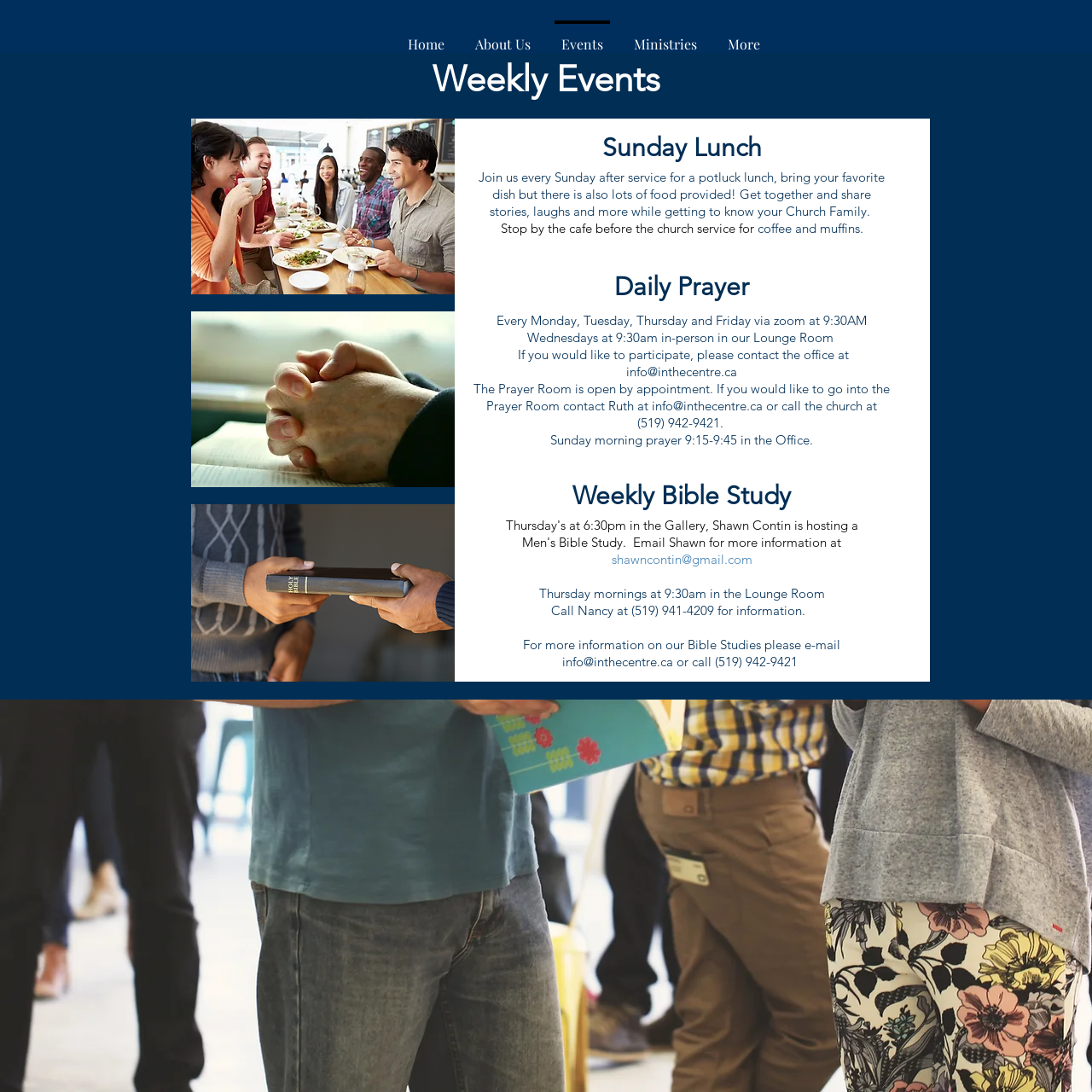Who is hosting the Men's Bible Study?
Based on the image, answer the question in a detailed manner.

The webpage mentions that Thursday's at 6:30pm in the Gallery, Shawn Contin is hosting a Men's Bible Study. Therefore, Shawn Contin is the host of the Men's Bible Study.